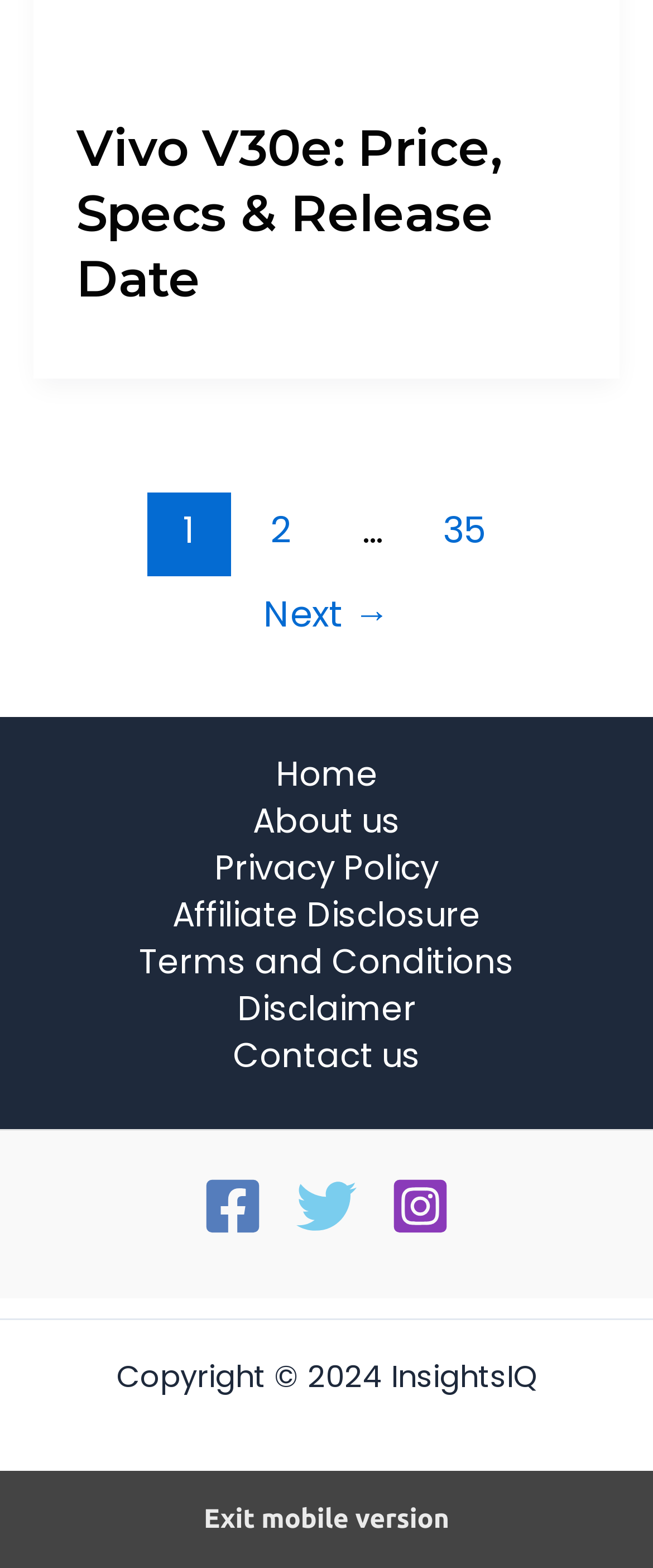Refer to the screenshot and give an in-depth answer to this question: What is the copyright year?

The copyright year can be found at the very bottom of the webpage, in the copyright notice that reads 'Copyright © 2024 InsightsIQ'.